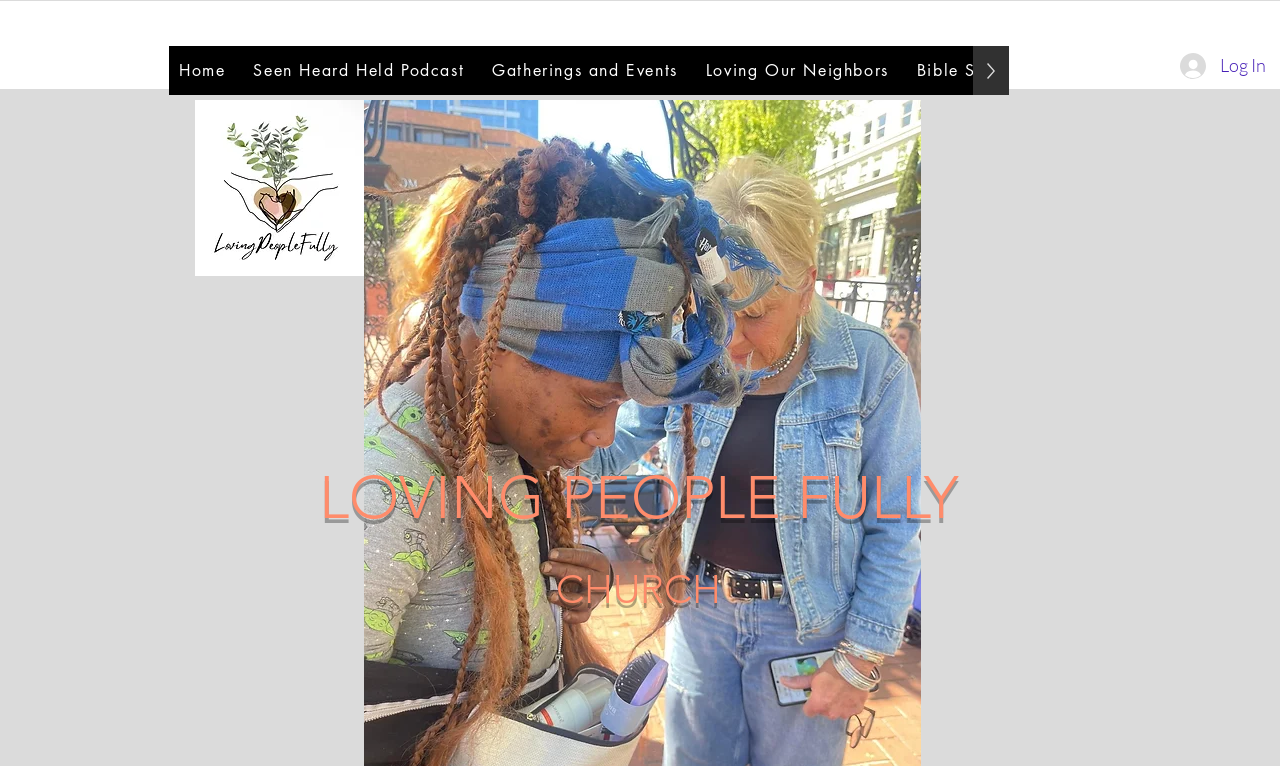Provide the bounding box coordinates of the area you need to click to execute the following instruction: "Choose your country".

None